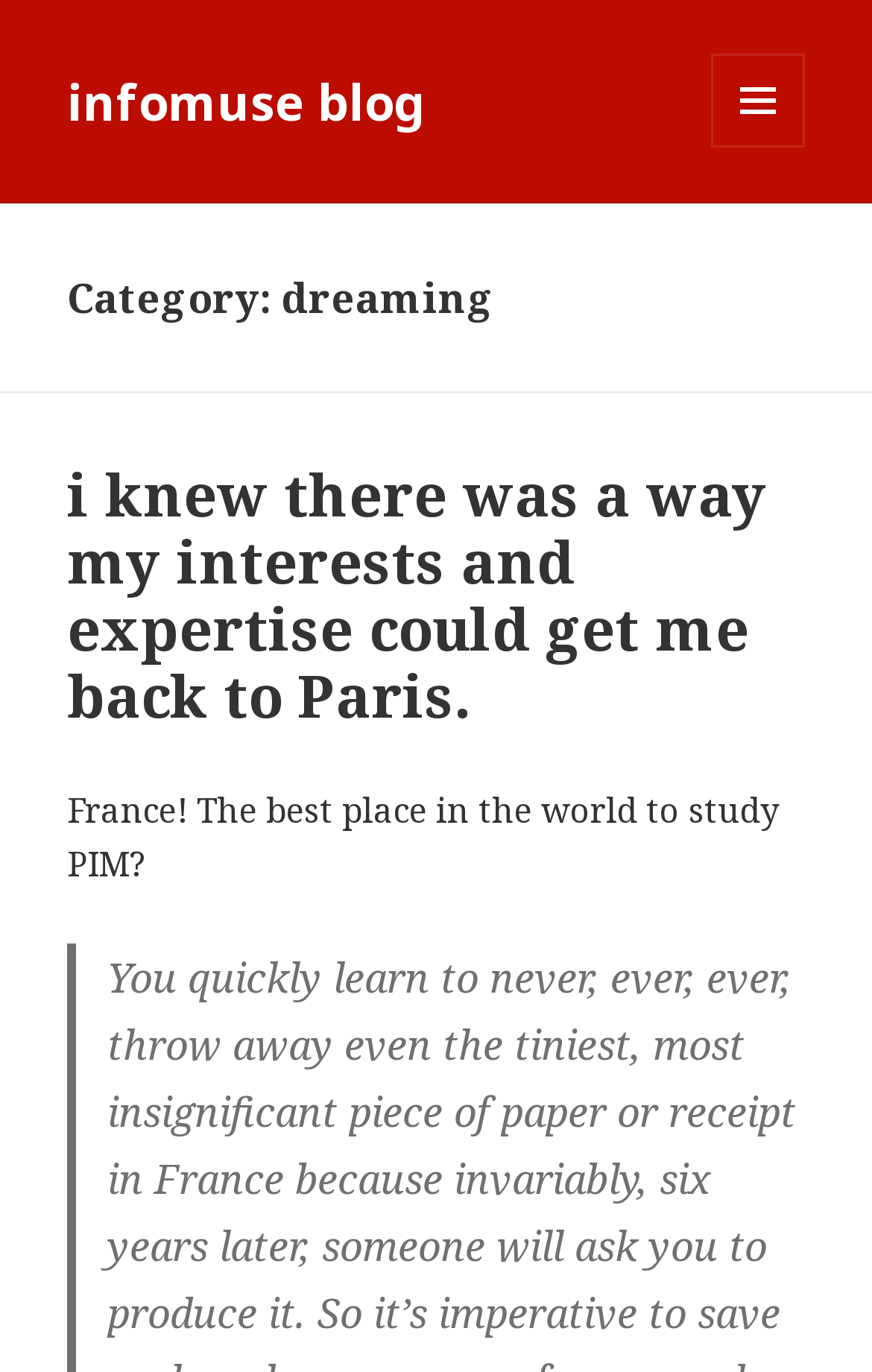What is the blog's name?
Refer to the image and provide a detailed answer to the question.

I found the answer by looking at the link element 'infomuse blog' which is a child element of the Root Element.